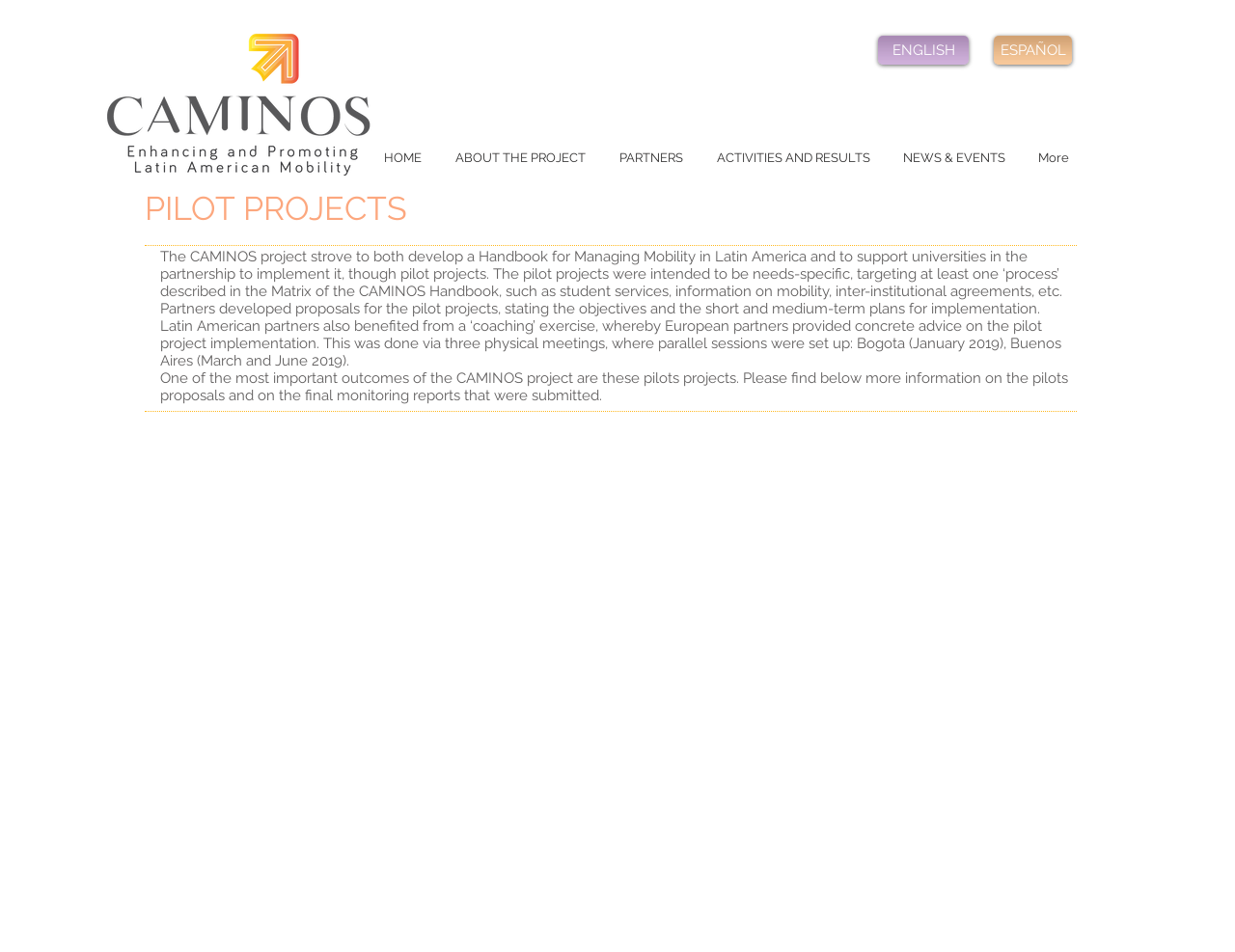Find and specify the bounding box coordinates that correspond to the clickable region for the instruction: "View YACHAY TECH Pilot project".

[0.379, 0.58, 0.733, 0.604]